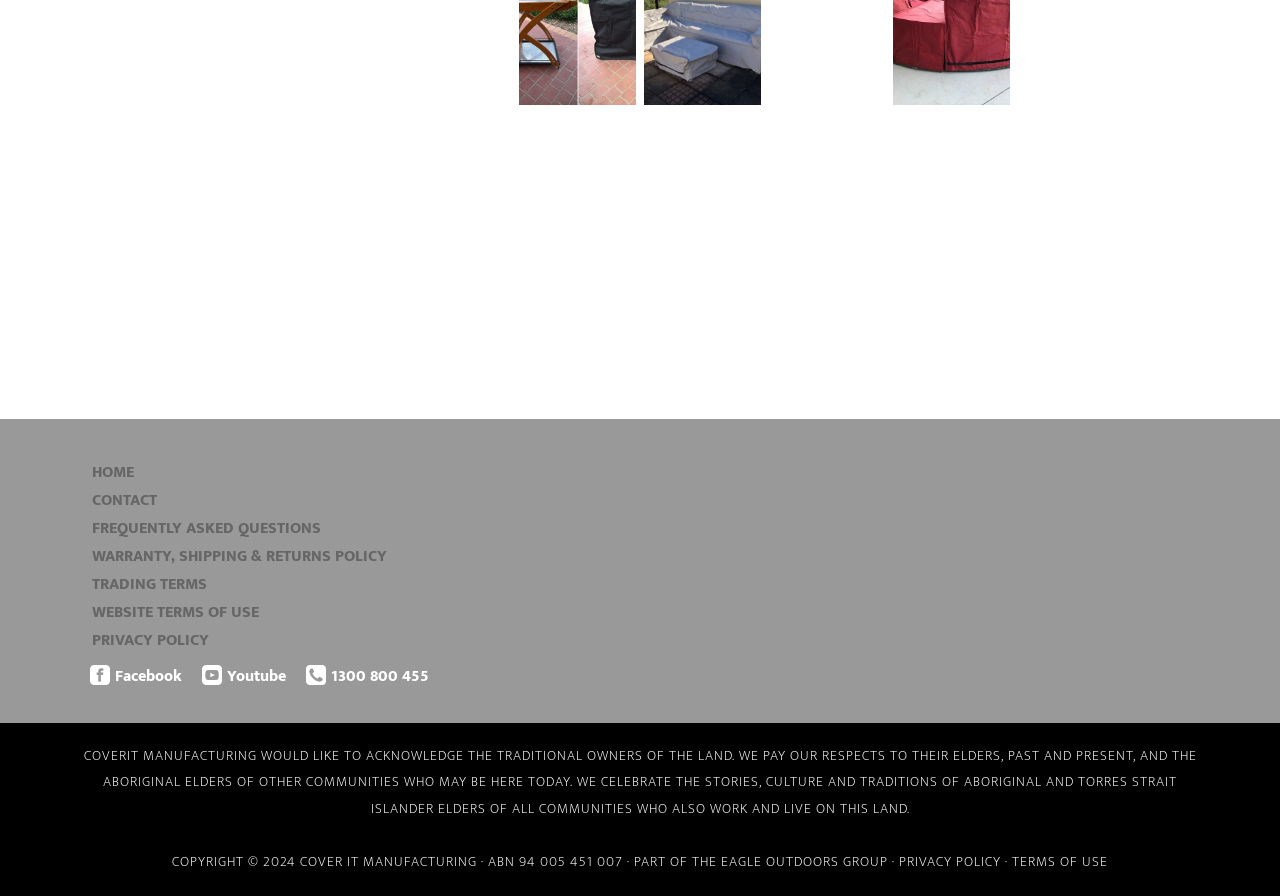What is the first link on the left side?
Based on the image, give a one-word or short phrase answer.

HOME